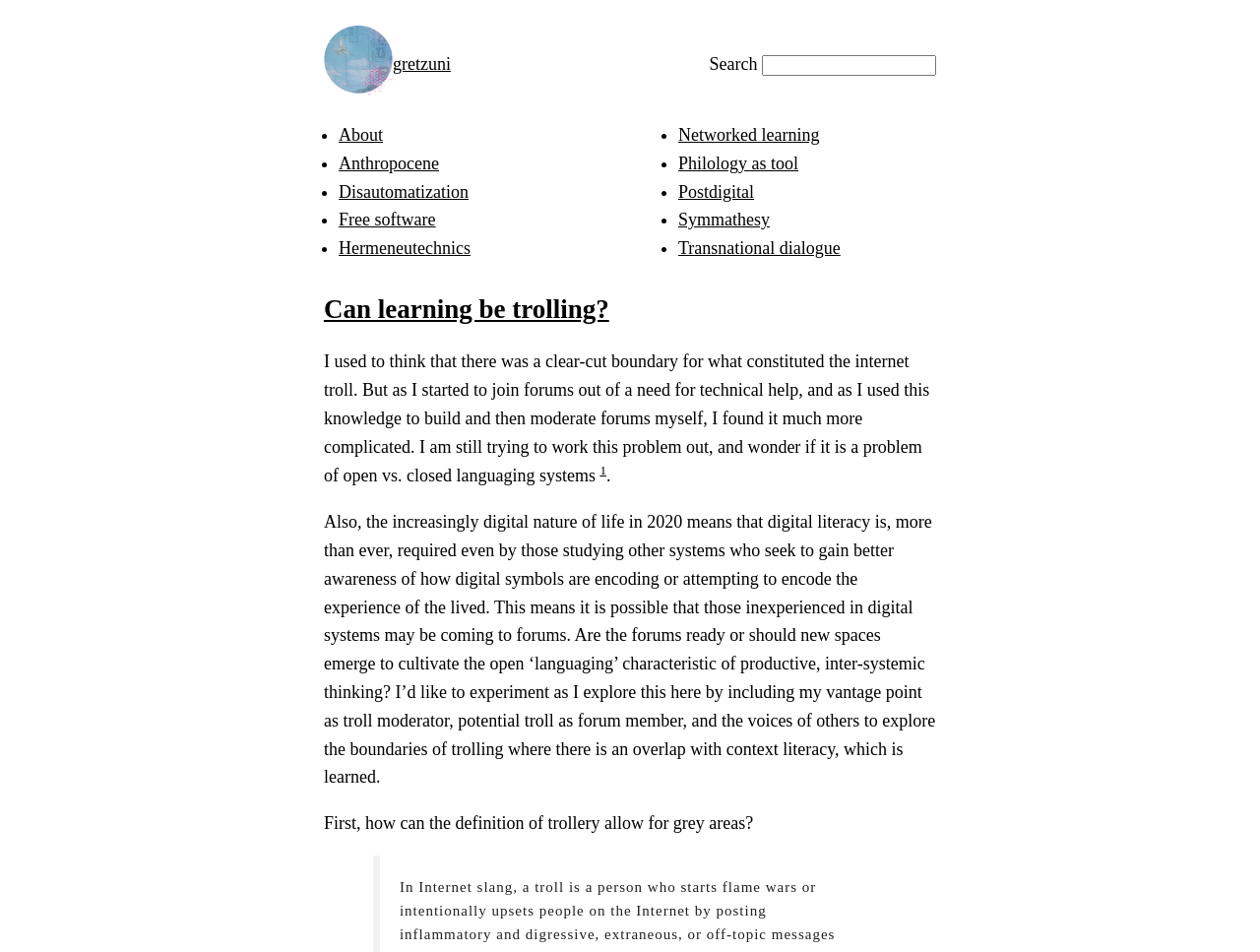Identify the bounding box coordinates of the region that needs to be clicked to carry out this instruction: "Explore the concept of Anthropocene". Provide these coordinates as four float numbers ranging from 0 to 1, i.e., [left, top, right, bottom].

[0.269, 0.161, 0.348, 0.182]